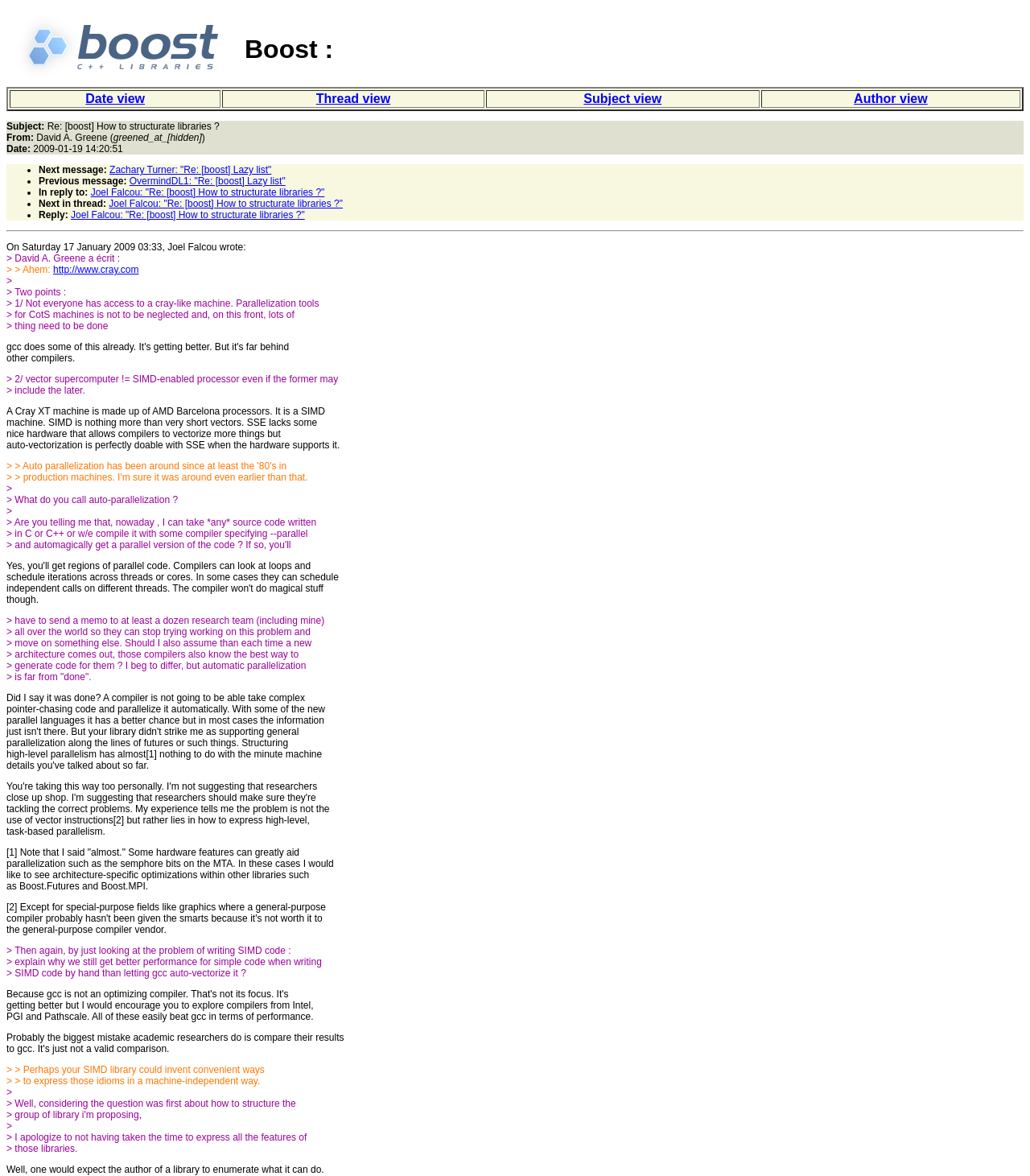Locate the bounding box coordinates of the clickable part needed for the task: "Subscribe to newsletter".

None